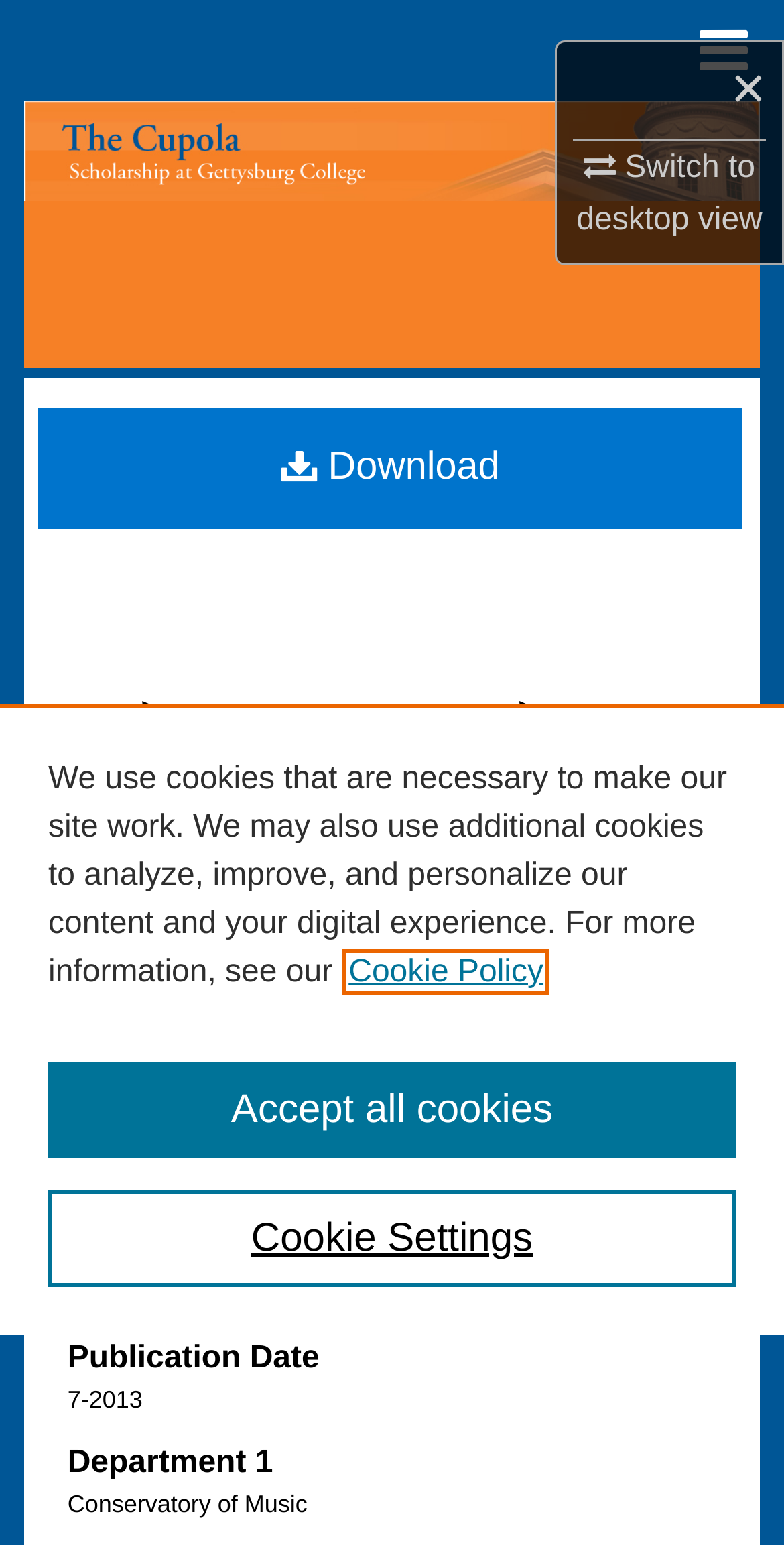Locate the bounding box coordinates of the clickable area to execute the instruction: "Download". Provide the coordinates as four float numbers between 0 and 1, represented as [left, top, right, bottom].

[0.049, 0.16, 0.947, 0.238]